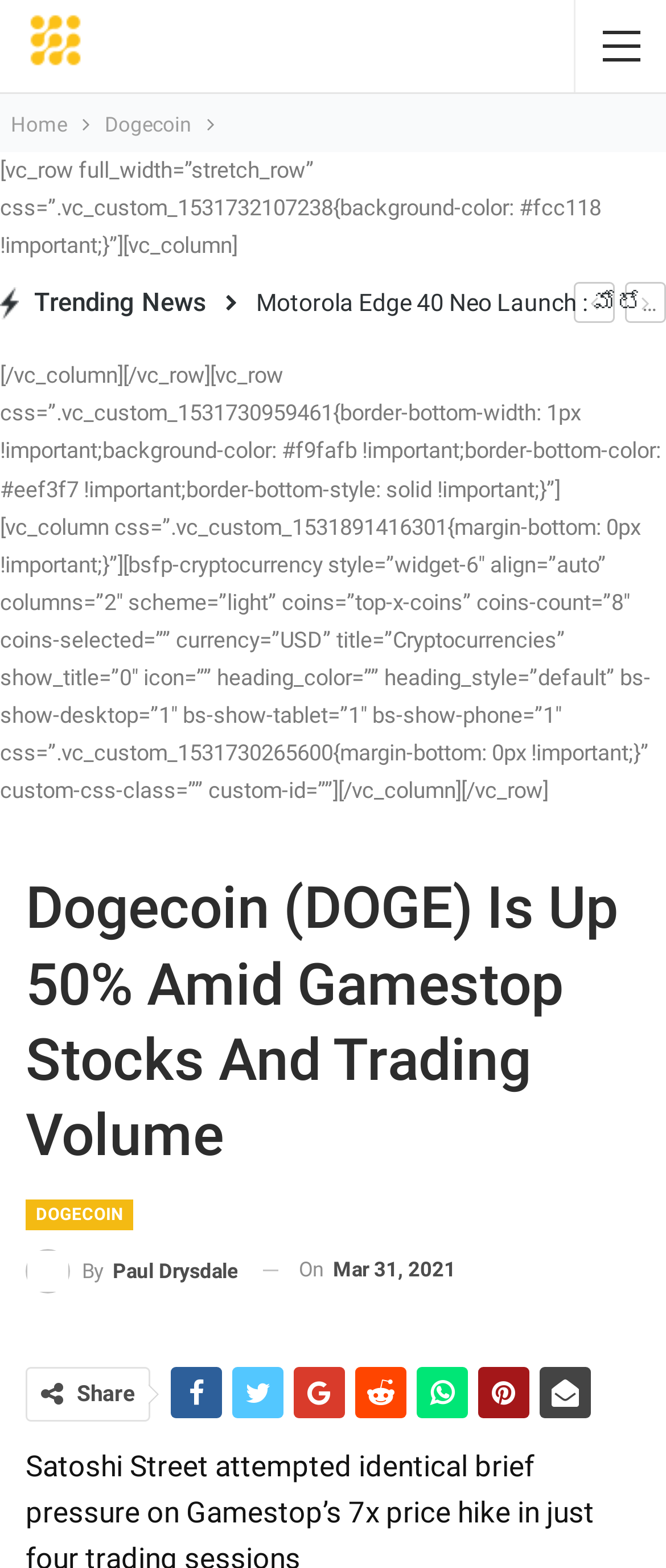What is the percentage increase of Dogecoin?
Analyze the image and provide a thorough answer to the question.

The heading 'Dogecoin (DOGE) Is Up 50% Amid Gamestop Stocks And Trading Volume' indicates that Dogecoin has increased by 50%.